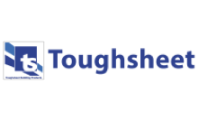What does the logo's graphic element consist of?
Refer to the image and provide a one-word or short phrase answer.

Blue and white design